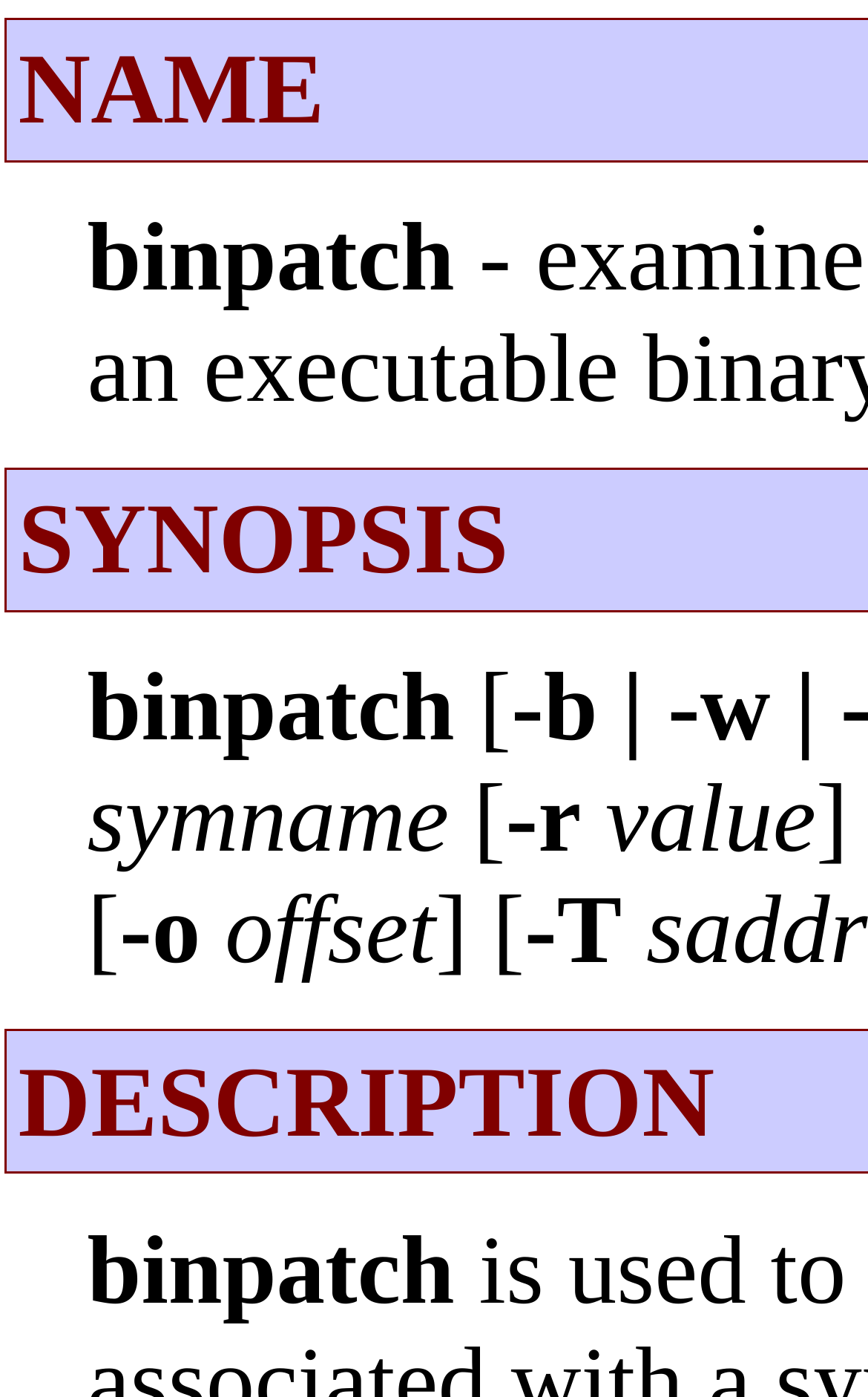Please respond to the question with a concise word or phrase:
How many times does the character '-' appear?

3